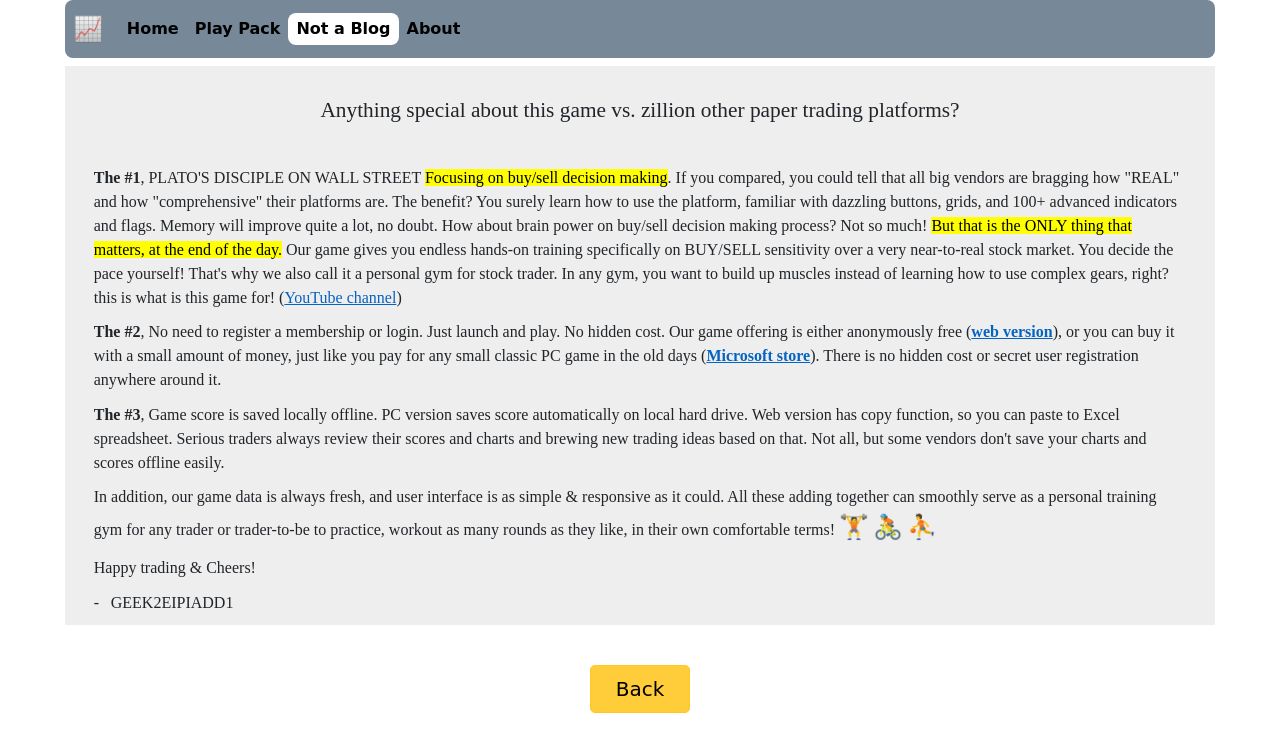Find the bounding box coordinates for the HTML element described in this sentence: "Not a Blog". Provide the coordinates as four float numbers between 0 and 1, in the format [left, top, right, bottom].

[0.225, 0.018, 0.311, 0.062]